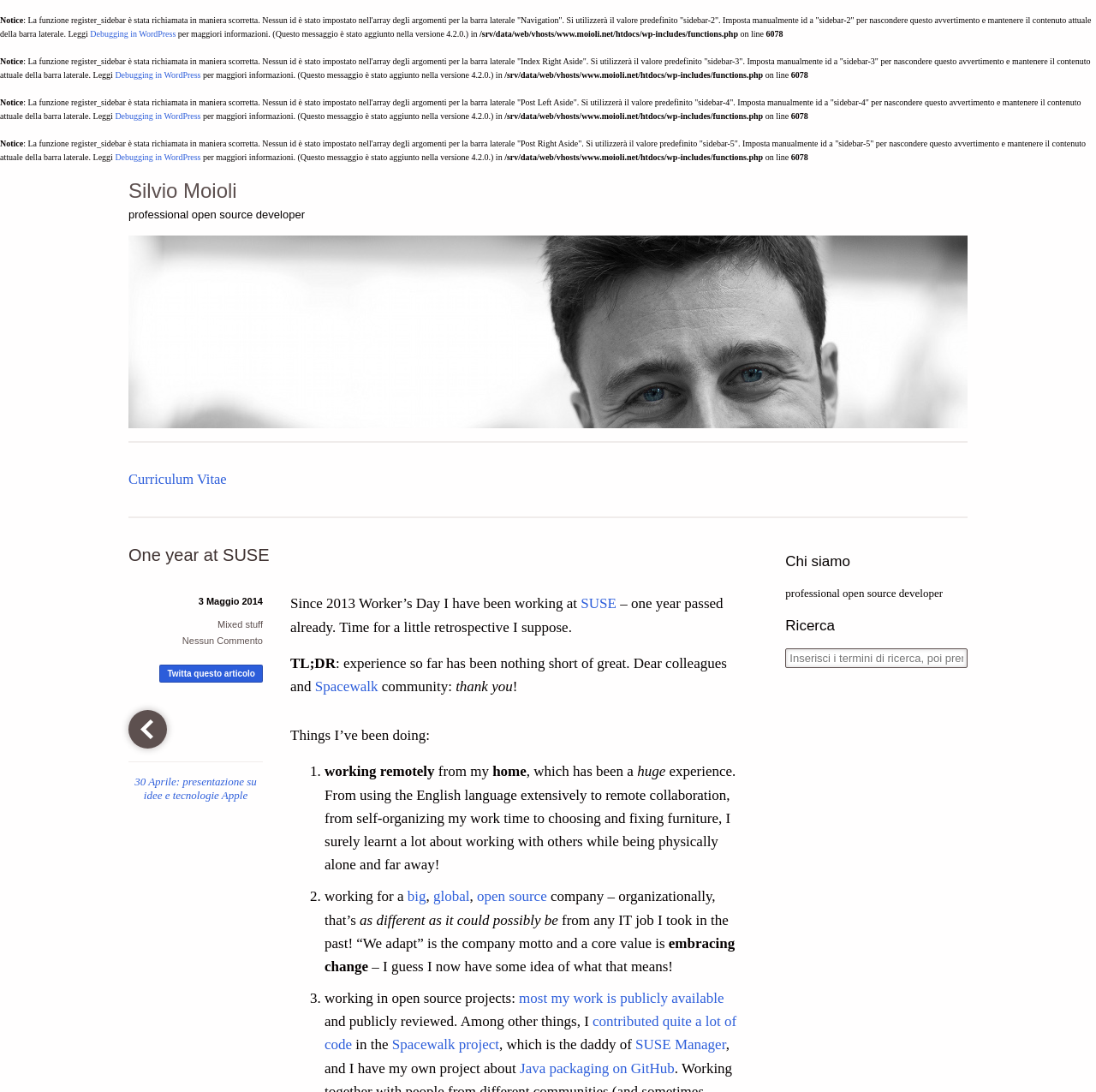Given the element description, predict the bounding box coordinates in the format (top-left x, top-left y, bottom-right x, bottom-right y), using floating point numbers between 0 and 1: Java packaging on GitHub

[0.474, 0.971, 0.616, 0.986]